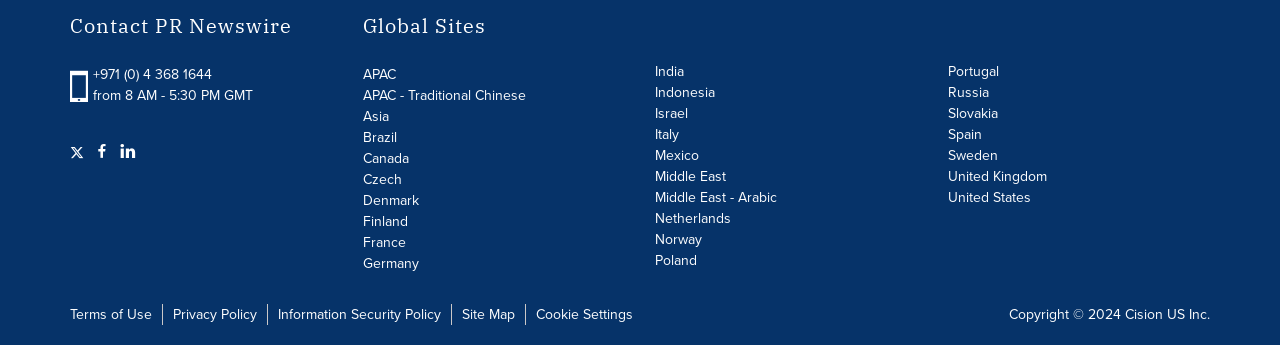What is the phone number to contact PR Newswire?
Answer the question with a single word or phrase by looking at the picture.

+971 (0) 4 368 1644